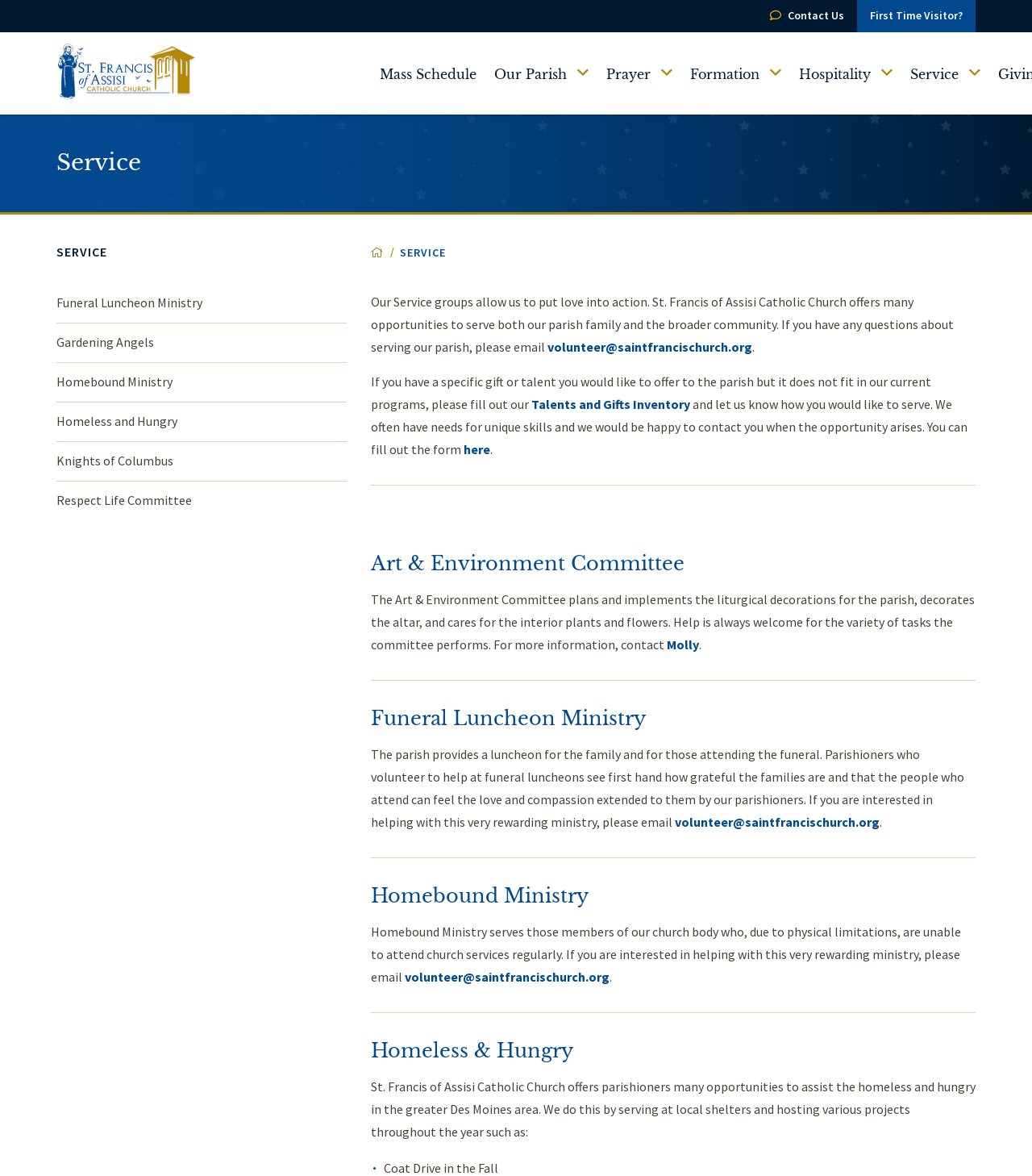What is the purpose of the Art & Environment Committee?
Refer to the image and provide a one-word or short phrase answer.

Plans and implements liturgical decorations